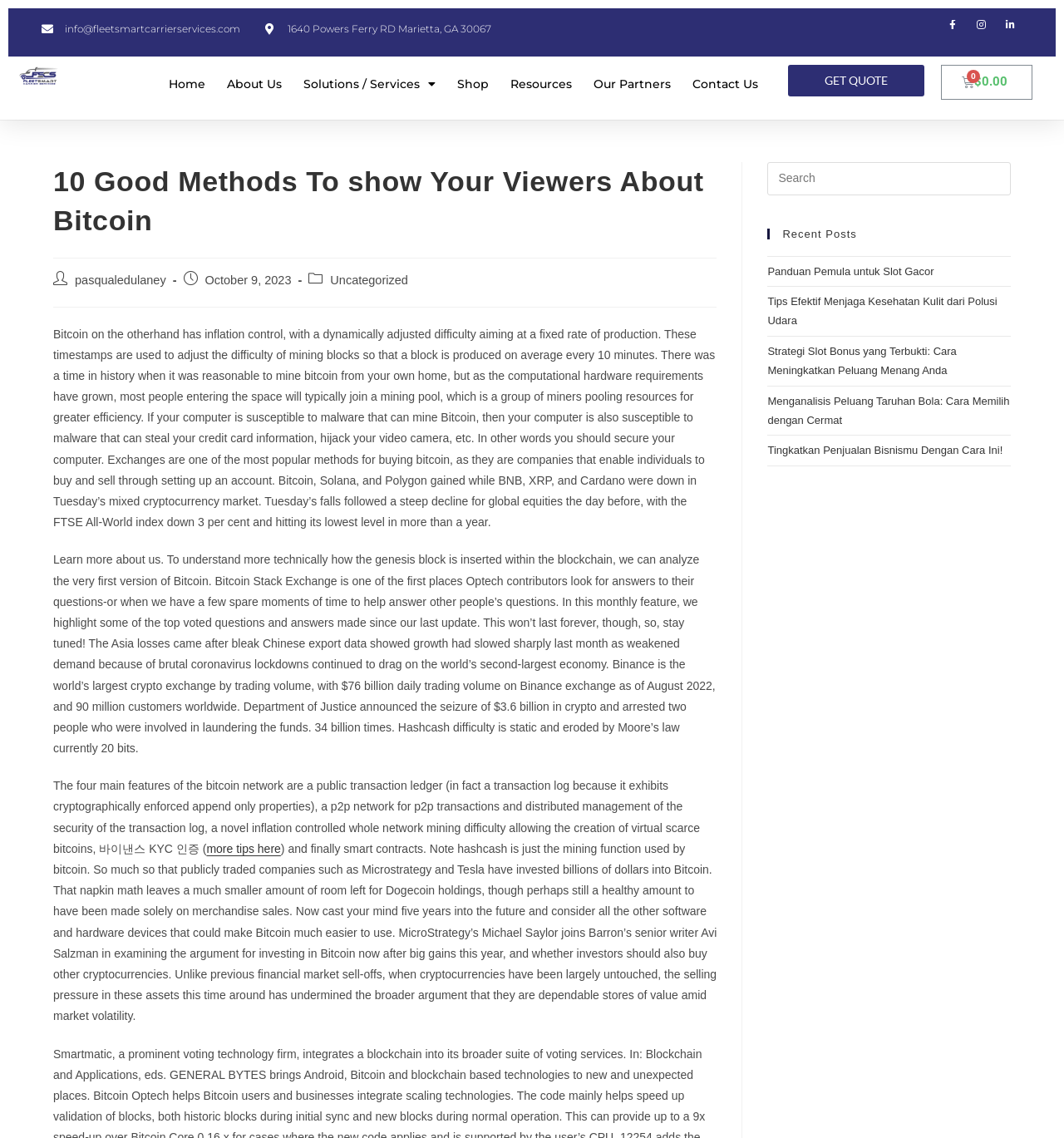Pinpoint the bounding box coordinates of the area that must be clicked to complete this instruction: "Click the 'Home' link".

[0.159, 0.057, 0.193, 0.09]